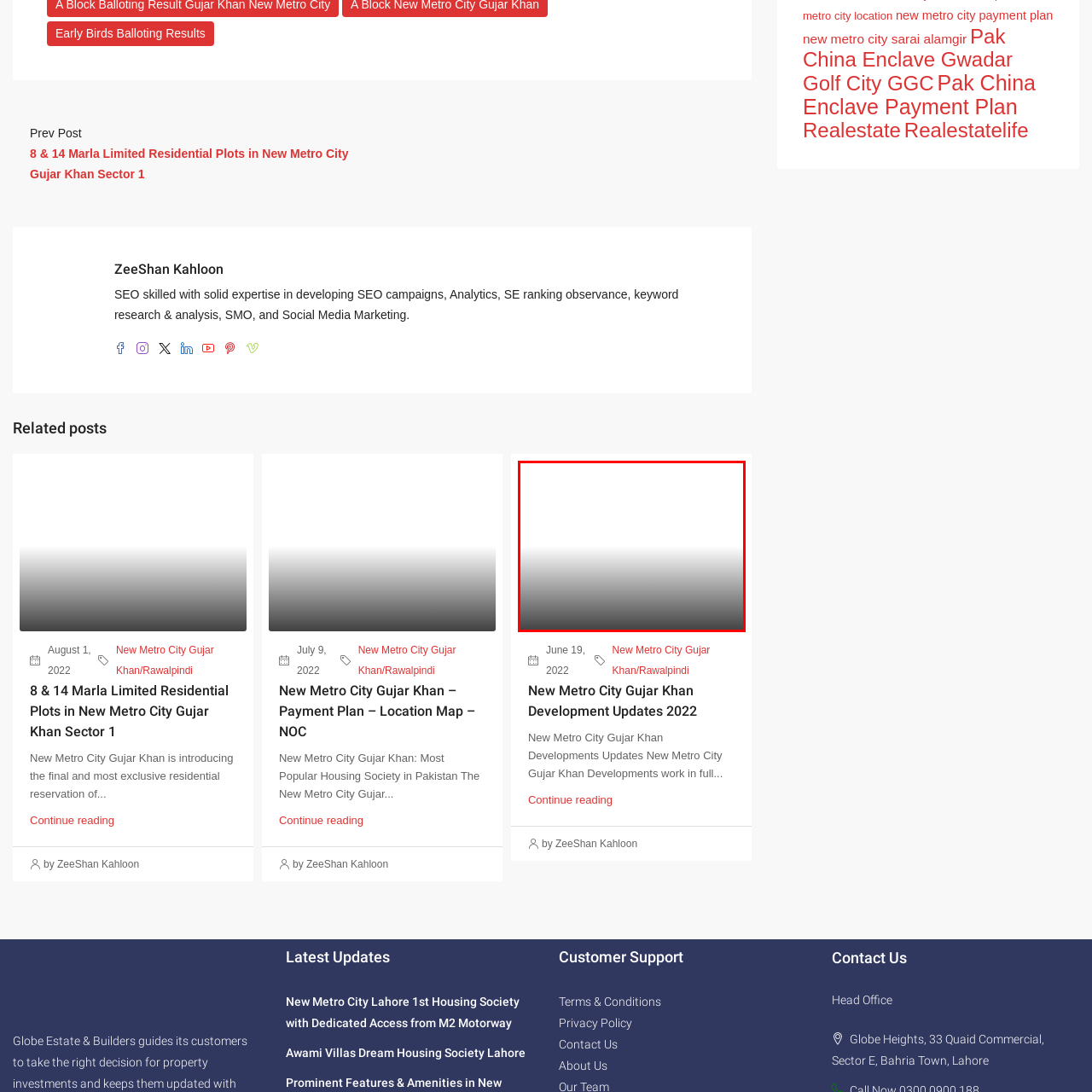Please scrutinize the image marked by the red boundary and answer the question that follows with a detailed explanation, using the image as evidence: 
What services does the office provide?

According to the caption, the office serves as a key point for inquiries, consultations, and expert guidance on available properties, payment plans, and investment prospects in the New Metro City project, indicating that it provides these specific services to potential buyers and investors.